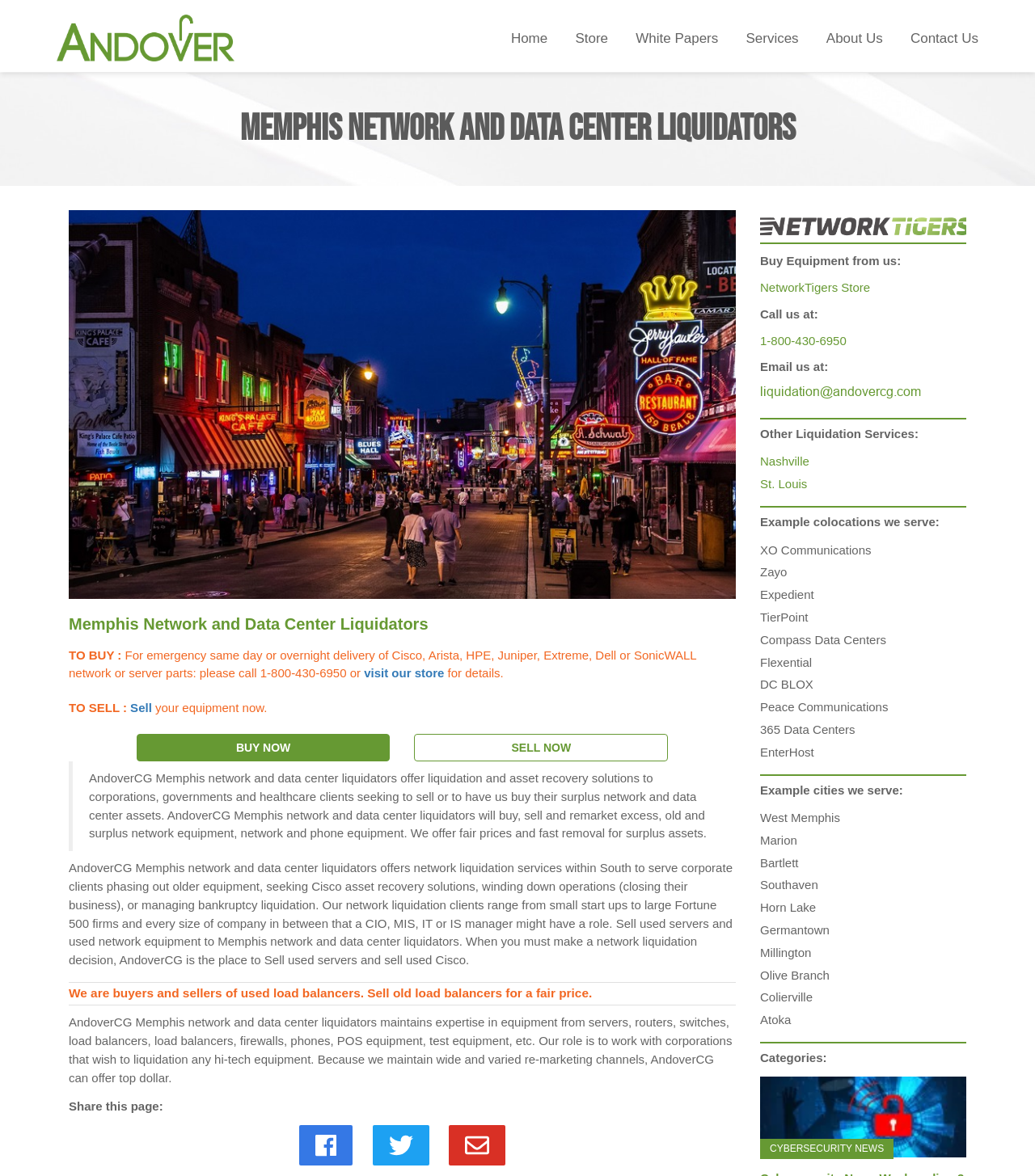Could you locate the bounding box coordinates for the section that should be clicked to accomplish this task: "Visit the 'Store'".

[0.556, 0.026, 0.588, 0.039]